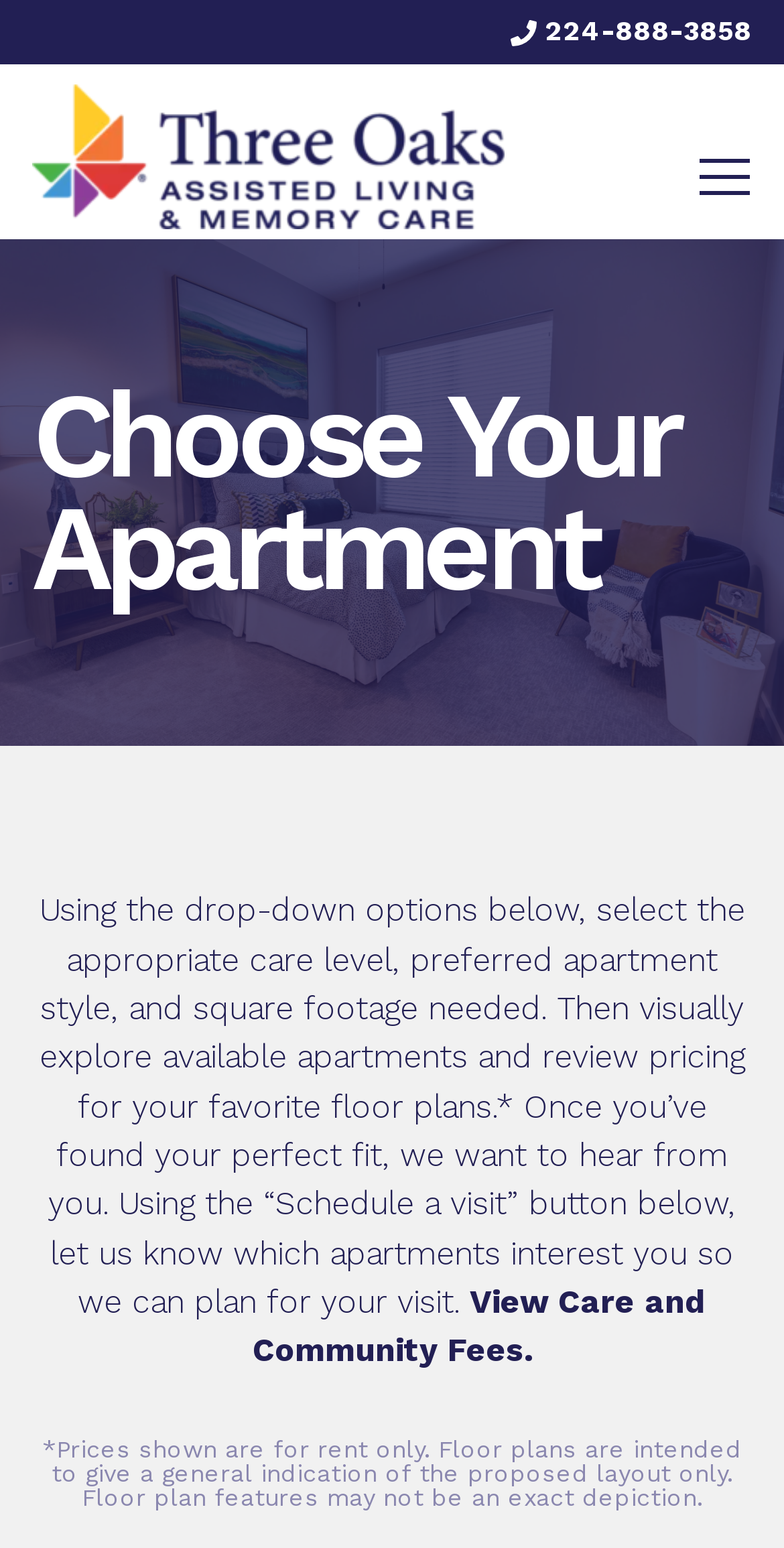What is the purpose of the 'Schedule a visit' button?
Using the image provided, answer with just one word or phrase.

To plan a visit